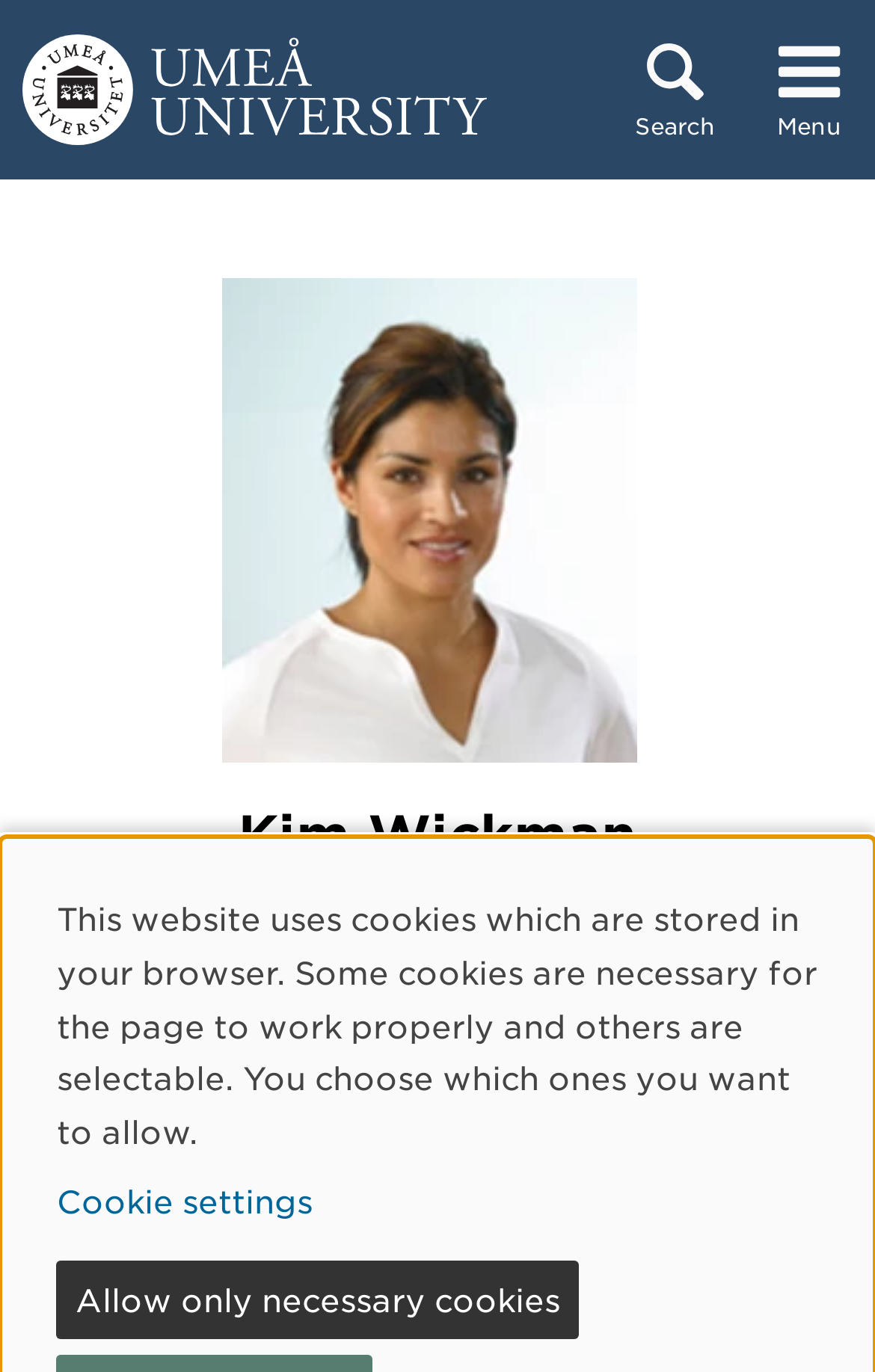Please use the details from the image to answer the following question comprehensively:
What is Kim Wickman's educational qualification?

The webpage has a StaticText element with the text 'Educational qualifications:' followed by another StaticText element with the text 'Distinguished university teacher', which suggests that this is Kim Wickman's educational qualification.